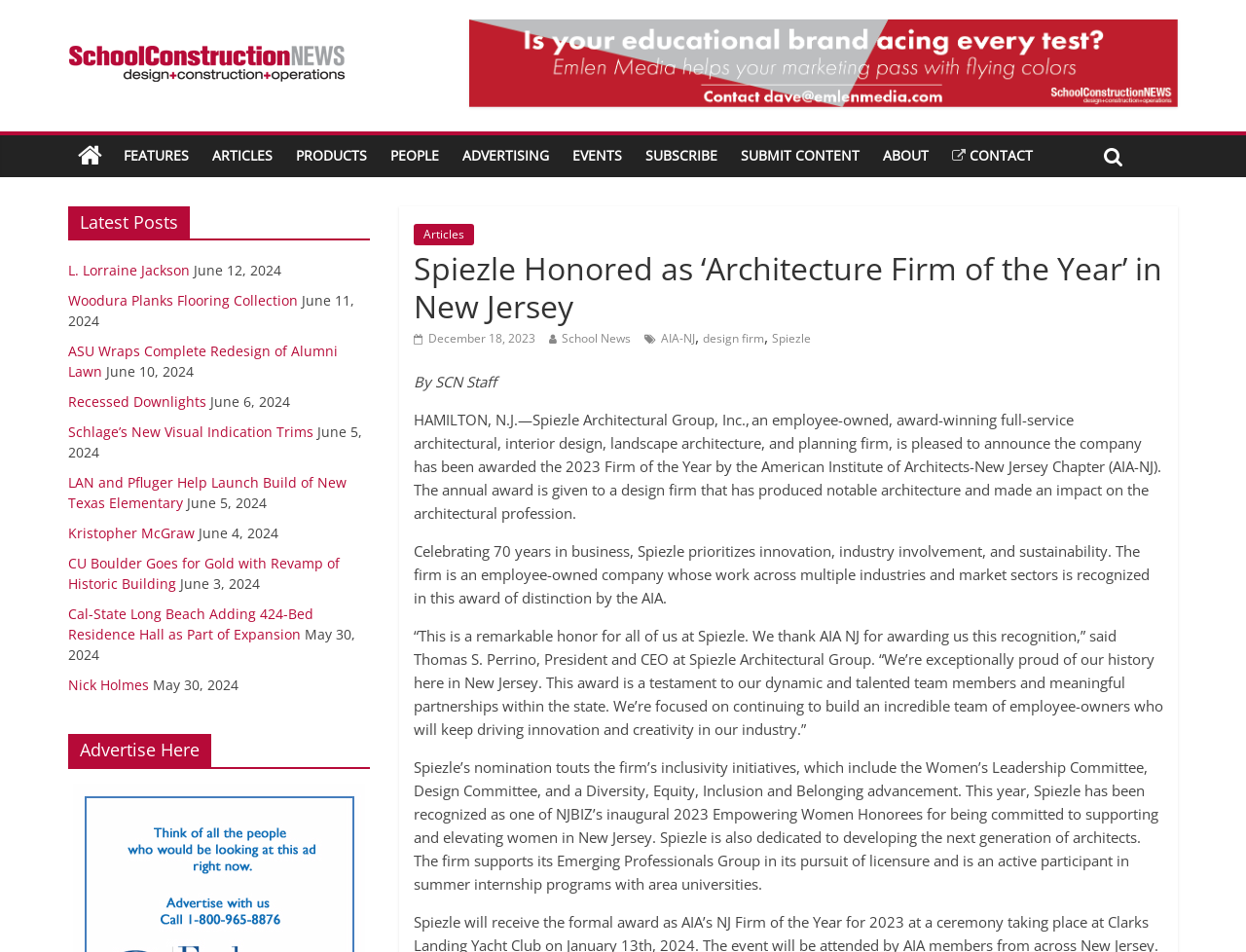Look at the image and give a detailed response to the following question: What is the name of the committee mentioned in the webpage?

The webpage mentions Spiezle's inclusivity initiatives, including the Women’s Leadership Committee, Design Committee, and a Diversity, Equity, Inclusion and Belonging advancement.